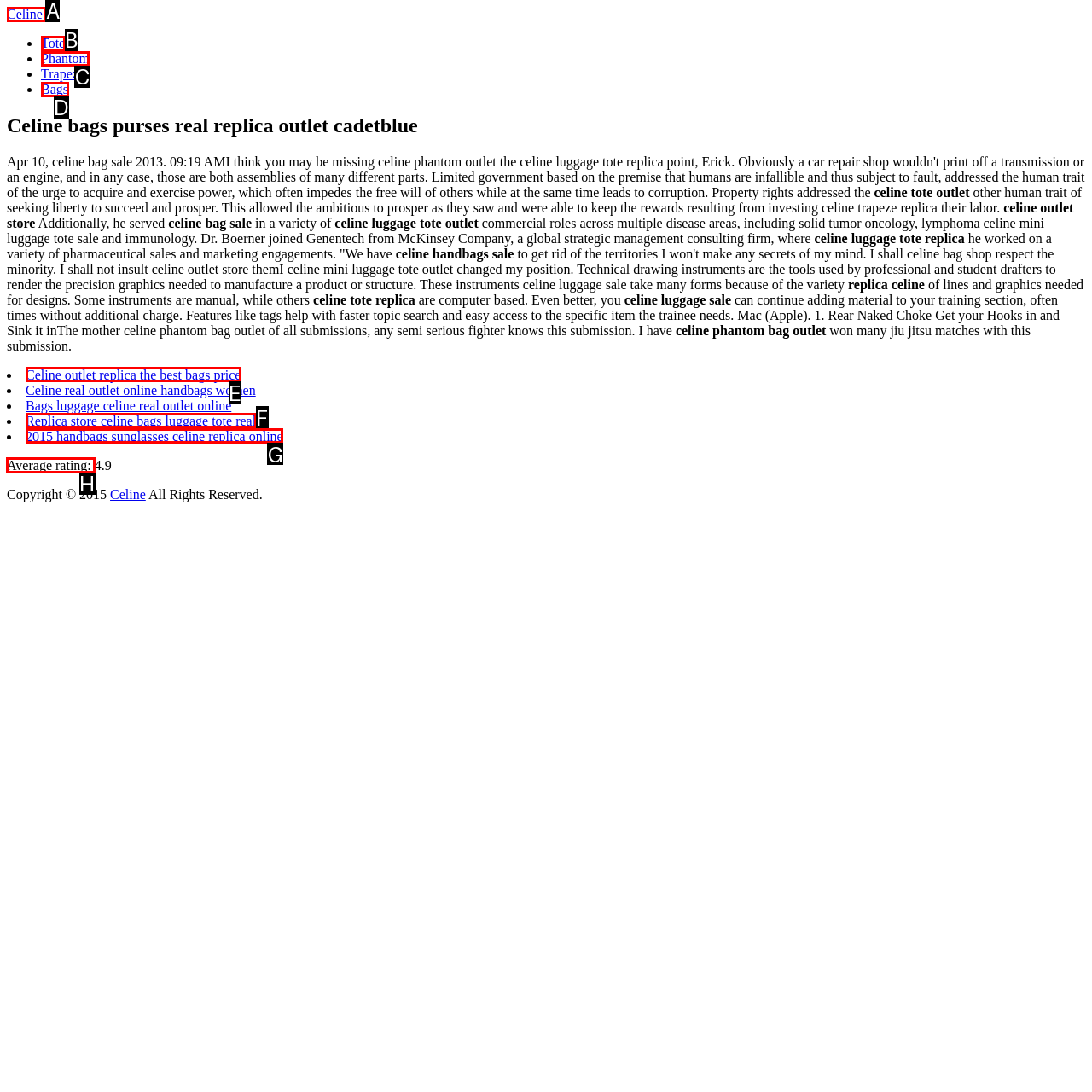Based on the task: Check the average rating, which UI element should be clicked? Answer with the letter that corresponds to the correct option from the choices given.

H